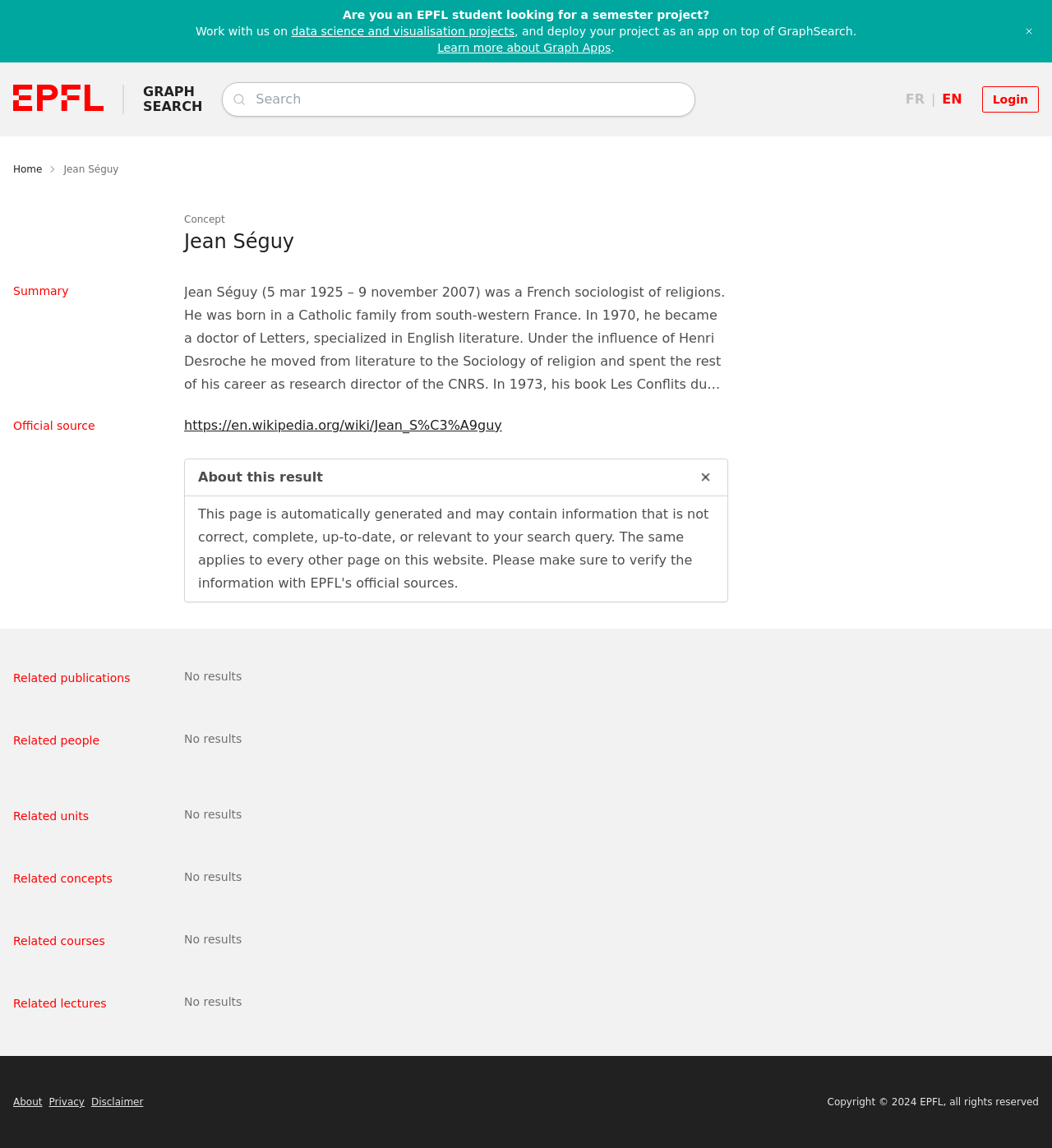Please mark the bounding box coordinates of the area that should be clicked to carry out the instruction: "Login to the system".

[0.933, 0.075, 0.988, 0.098]